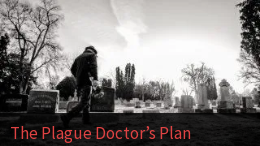Offer a detailed explanation of what is happening in the image.

The image titled "The Plague Doctor's Plan" depicts a somber scene set in a cemetery, where a lone figure walks among weathered gravestones, surrounded by towering trees. The black-and-white aesthetic enhances the melancholic atmosphere, evoking a sense of reflection and contemplation. The title, prominently displayed in bold red text, suggests a narrative infused with themes of history, mystery, and possibly the impact of disease, reminiscent of the dark times when plague doctors roamed the land. This image sets the stage for a deeper exploration of the story, inviting viewers to engage with its haunting tale.